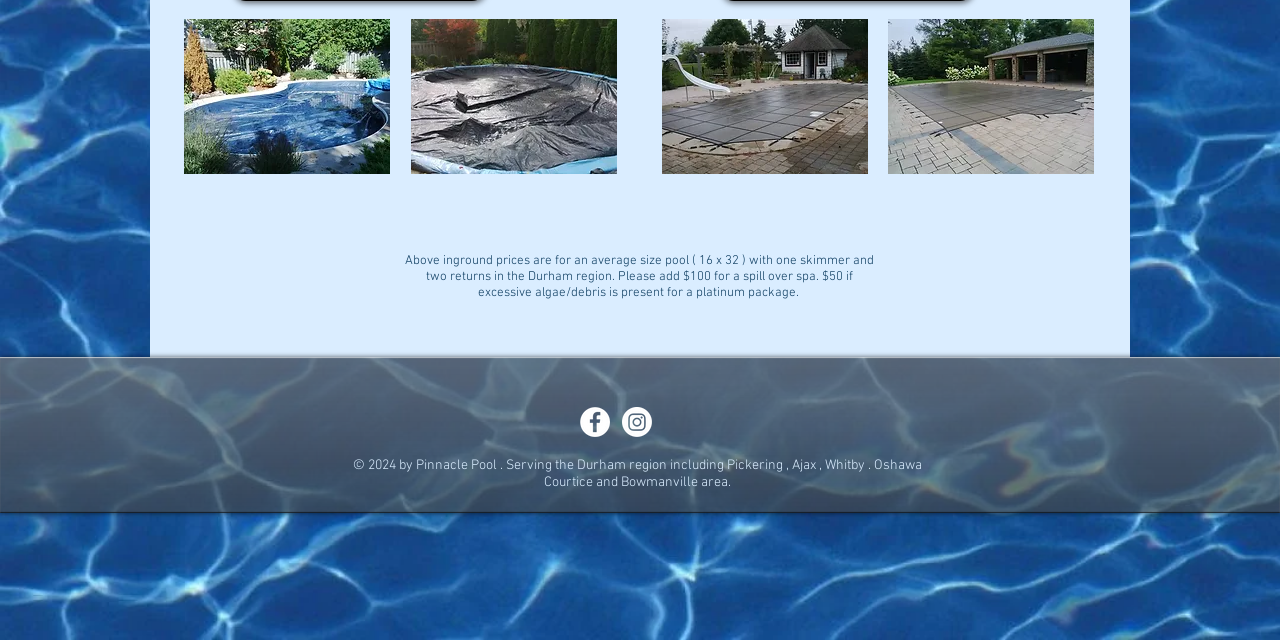Determine the bounding box for the HTML element described here: "aria-label="Instagram"". The coordinates should be given as [left, top, right, bottom] with each number being a float between 0 and 1.

[0.486, 0.636, 0.509, 0.683]